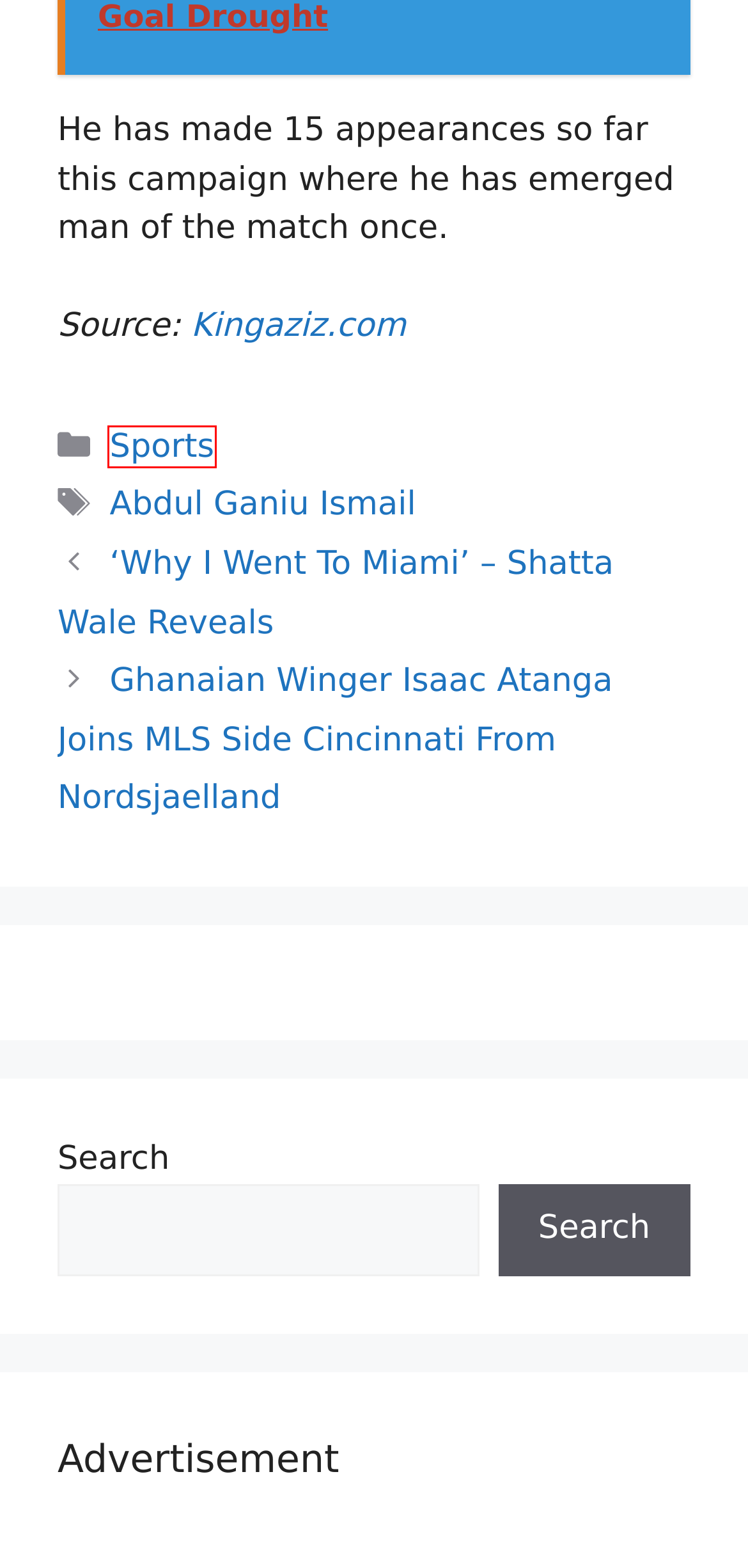A screenshot of a webpage is given with a red bounding box around a UI element. Choose the description that best matches the new webpage shown after clicking the element within the red bounding box. Here are the candidates:
A. Sacked Ghana Coach CK Akonnor To Seek Payoff Compensation After Exit - Kingaziz.com
B. Ghanaian Winger Isaac Atanga Joins MLS Side Cincinnati From Nordsjaelland - Kingaziz.com
C. Kumawood Actress Bernice Asare Loses 8-Year-Old Daughter - Kingaziz.com
D. Sports Latest News - Check Out What Is Trending In Sports
E. ‘Why I Went To Miami’ – Shatta Wale Reveals - Kingaziz.com
F. Ghana’s Male Relay Team Qualifies for Paris Olympic Games - Kingaziz.com
G. Kingaziz | Latest Entertainment News and Lifestyle Website
H. Latest Abdul Ganiu Ismail News Today, Photos, and Videos Trending Now

D